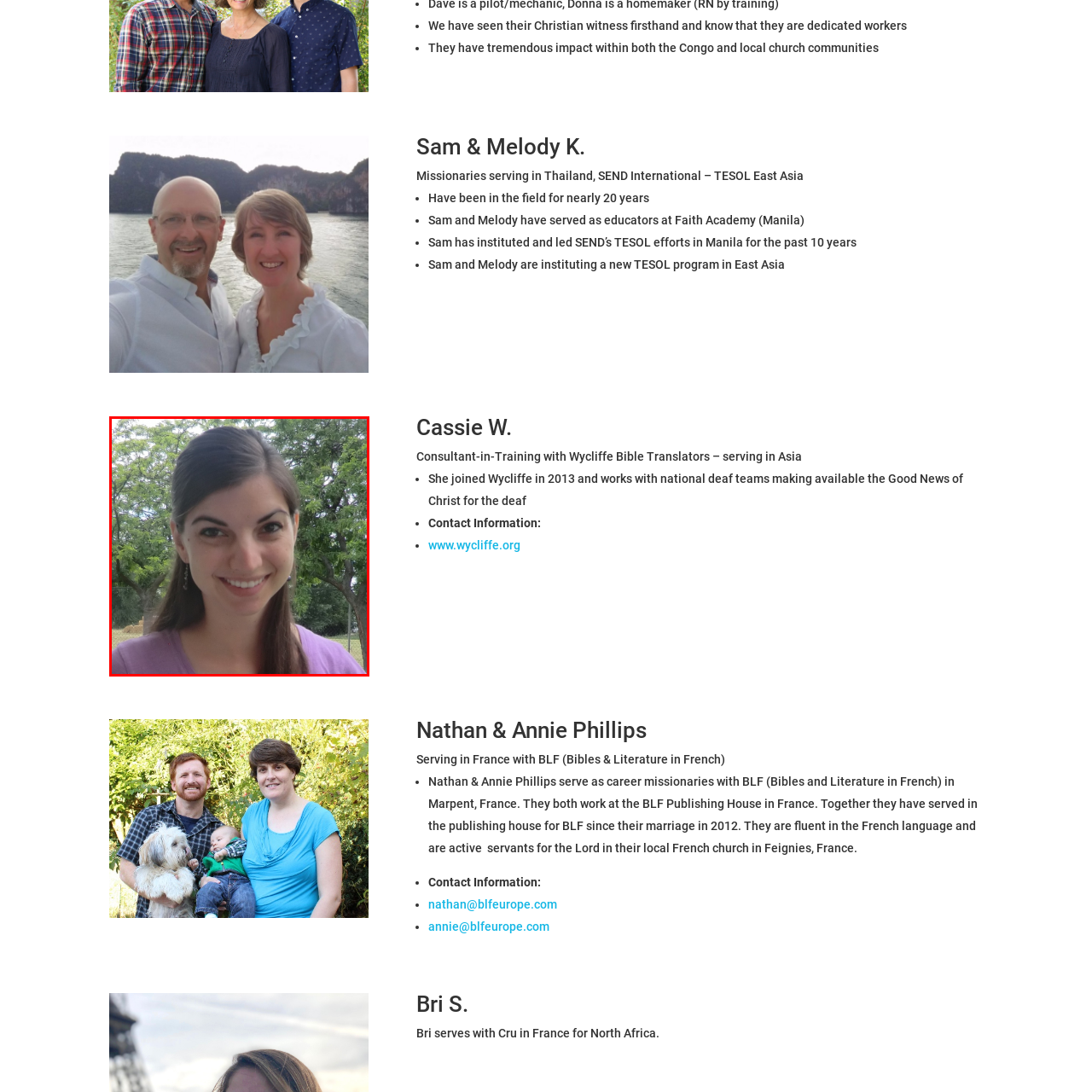What is Cassie W.'s role in Wycliffe Bible Translators?
Examine the image within the red bounding box and provide a comprehensive answer to the question.

The caption states that Cassie W. is a Consultant-in-Training with Wycliffe Bible Translators, which indicates her role within the organization.